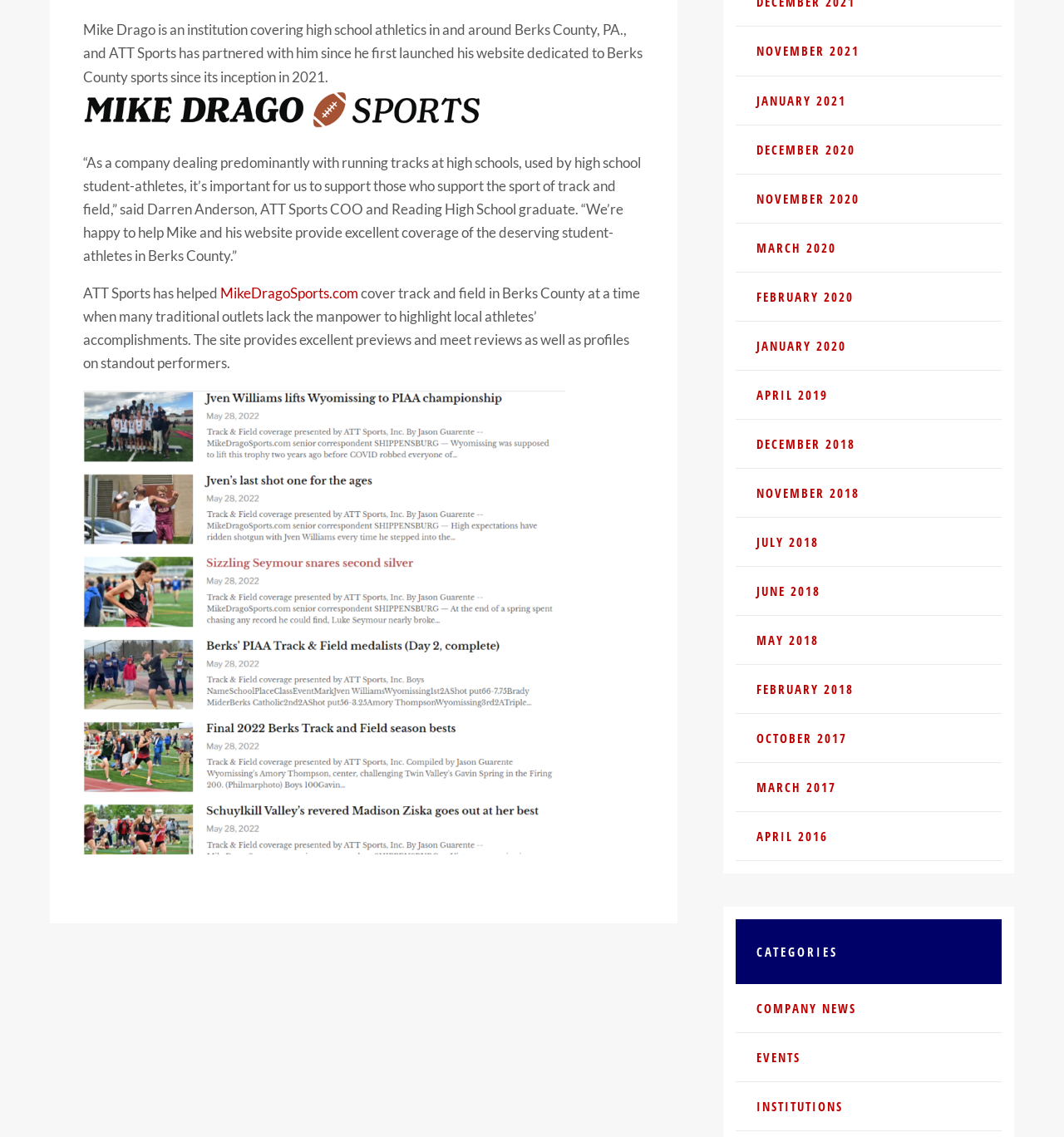Using the format (top-left x, top-left y, bottom-right x, bottom-right y), provide the bounding box coordinates for the described UI element. All values should be floating point numbers between 0 and 1: Events

[0.692, 0.909, 0.941, 0.951]